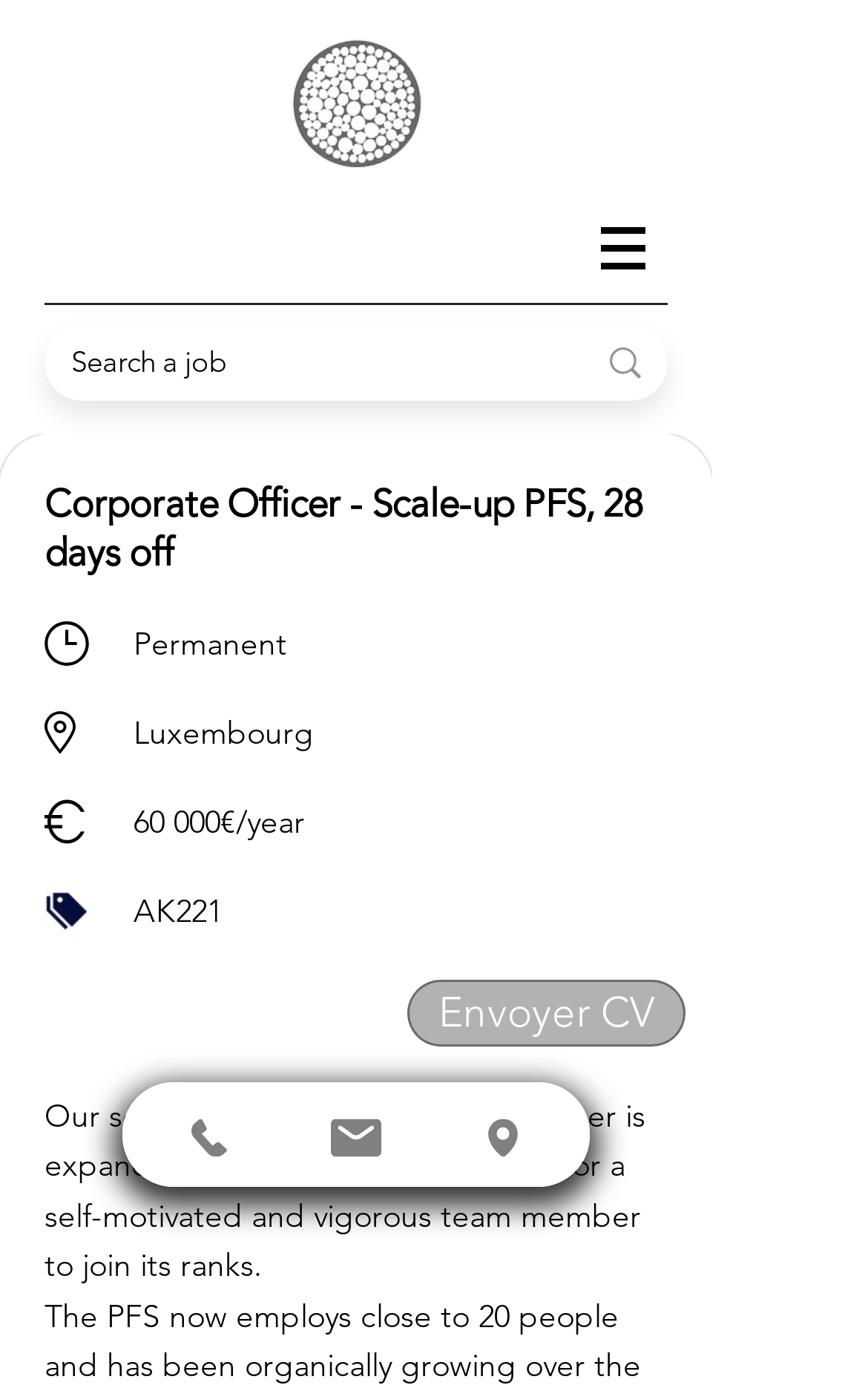Identify the main title of the webpage and generate its text content.

Corporate Officer - Scale-up PFS, 28 days off